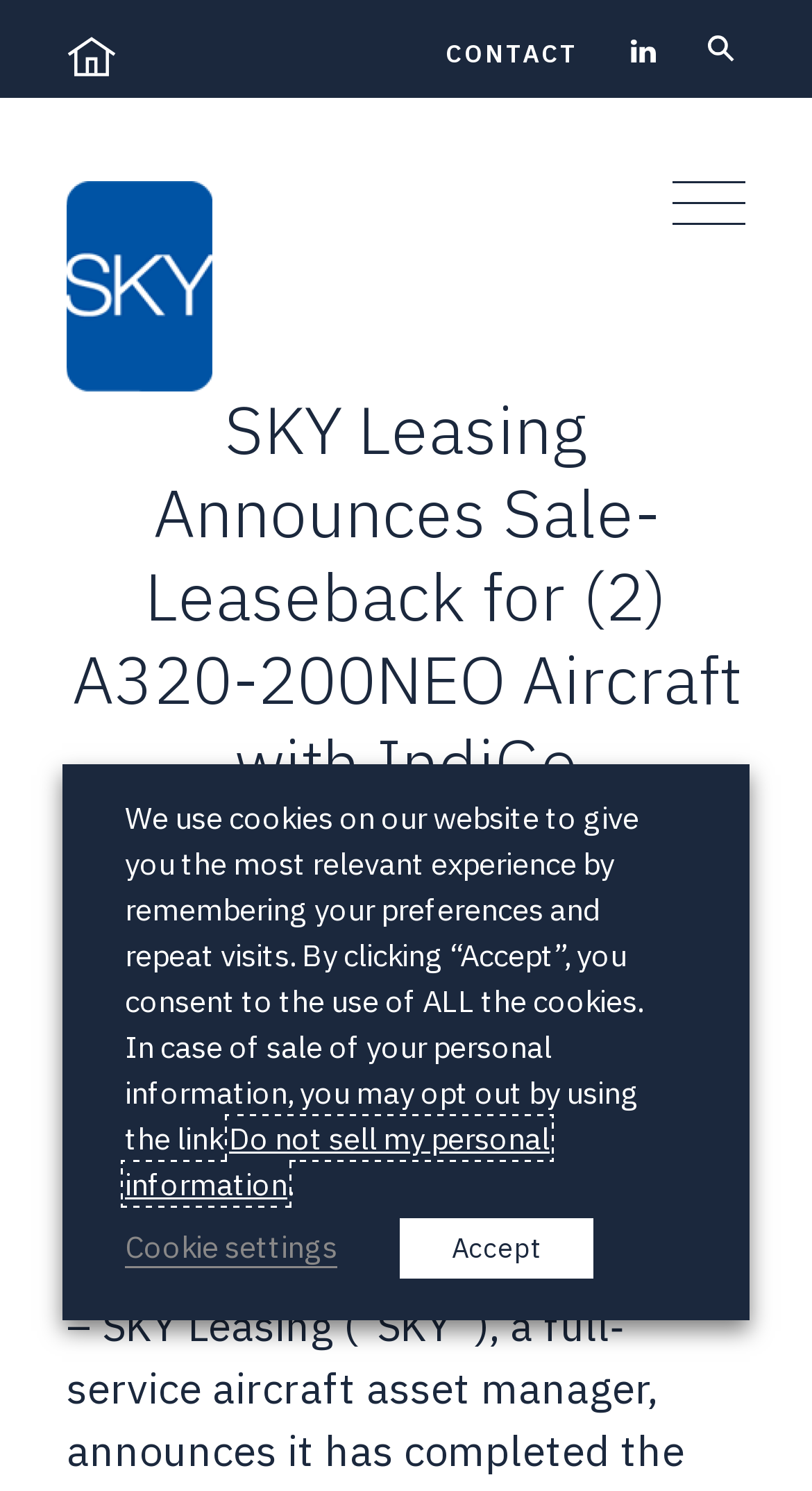Answer the following inquiry with a single word or phrase:
How many social media links are present?

1